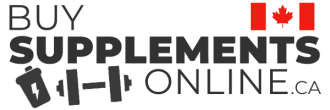Provide a single word or phrase answer to the question: 
What is the purpose of the dumbbell icon in the logo?

Representing fitness